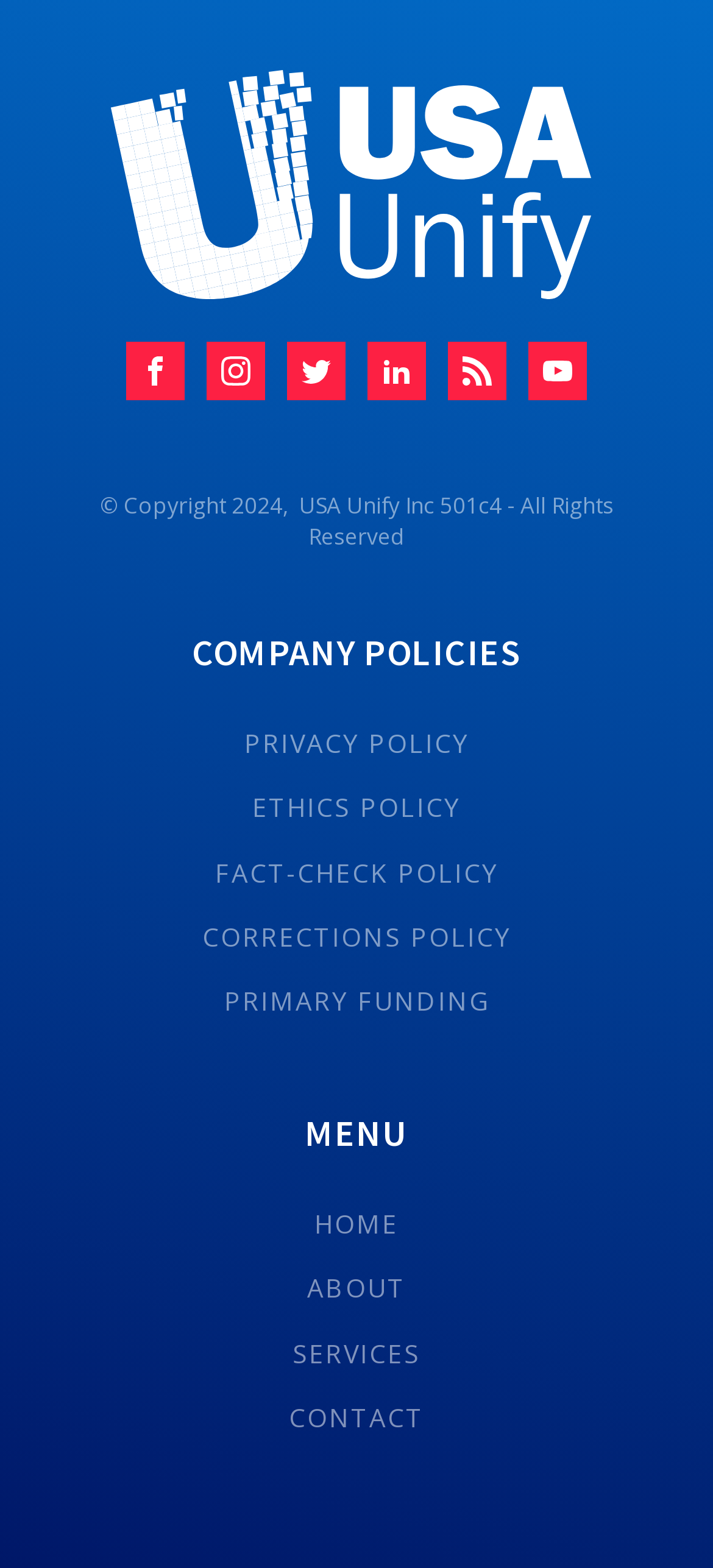Identify the bounding box coordinates of the part that should be clicked to carry out this instruction: "Contact us".

[0.405, 0.895, 0.595, 0.913]